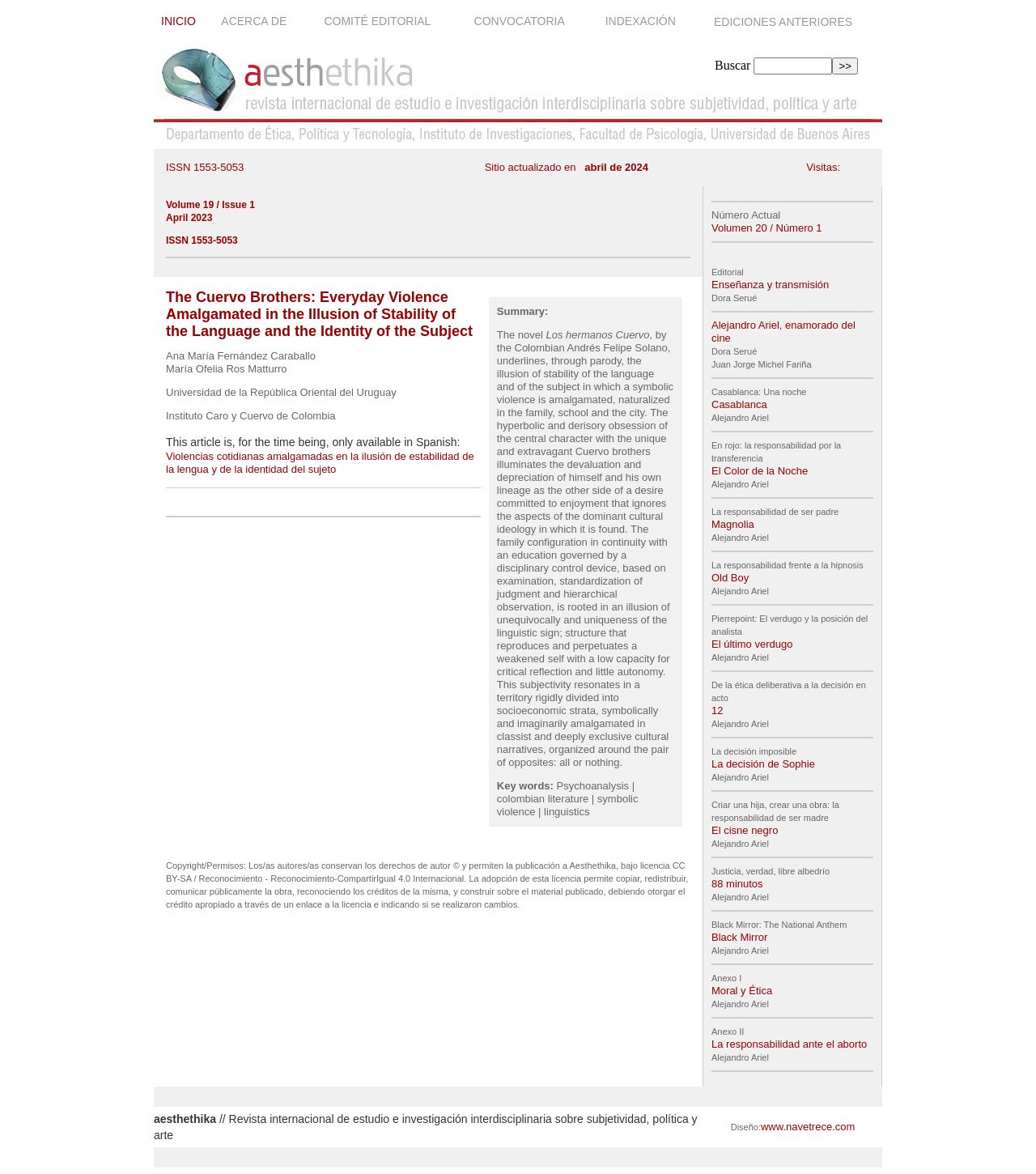What is the name of the university mentioned in the article?
Using the image, elaborate on the answer with as much detail as possible.

The name of the university can be found in the main content section of the webpage, in the table cell that contains the affiliation of the authors. It is mentioned as the institution where one of the authors is affiliated.